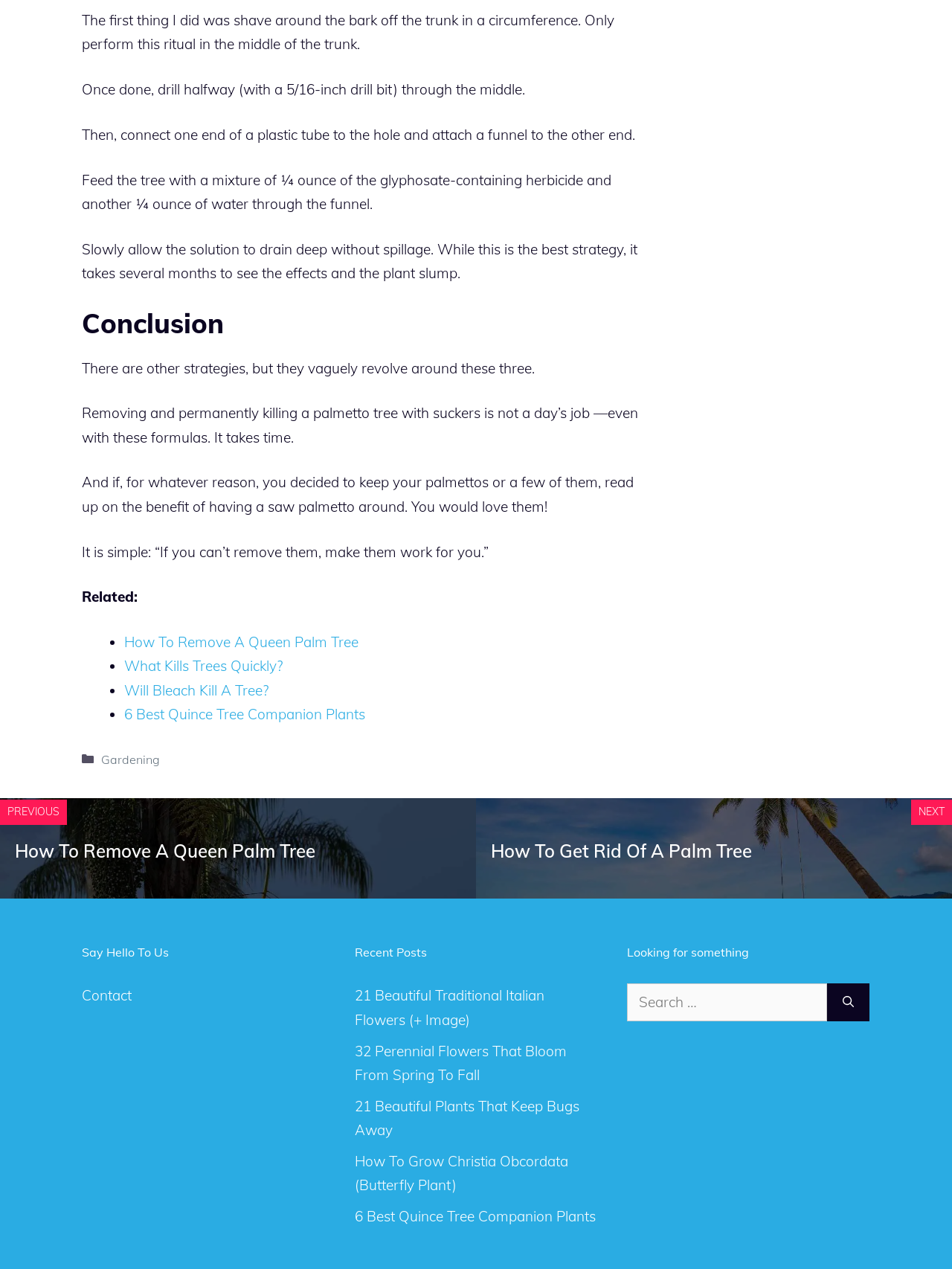Answer the question in one word or a short phrase:
What is the benefit of having a saw palmetto around?

Not specified